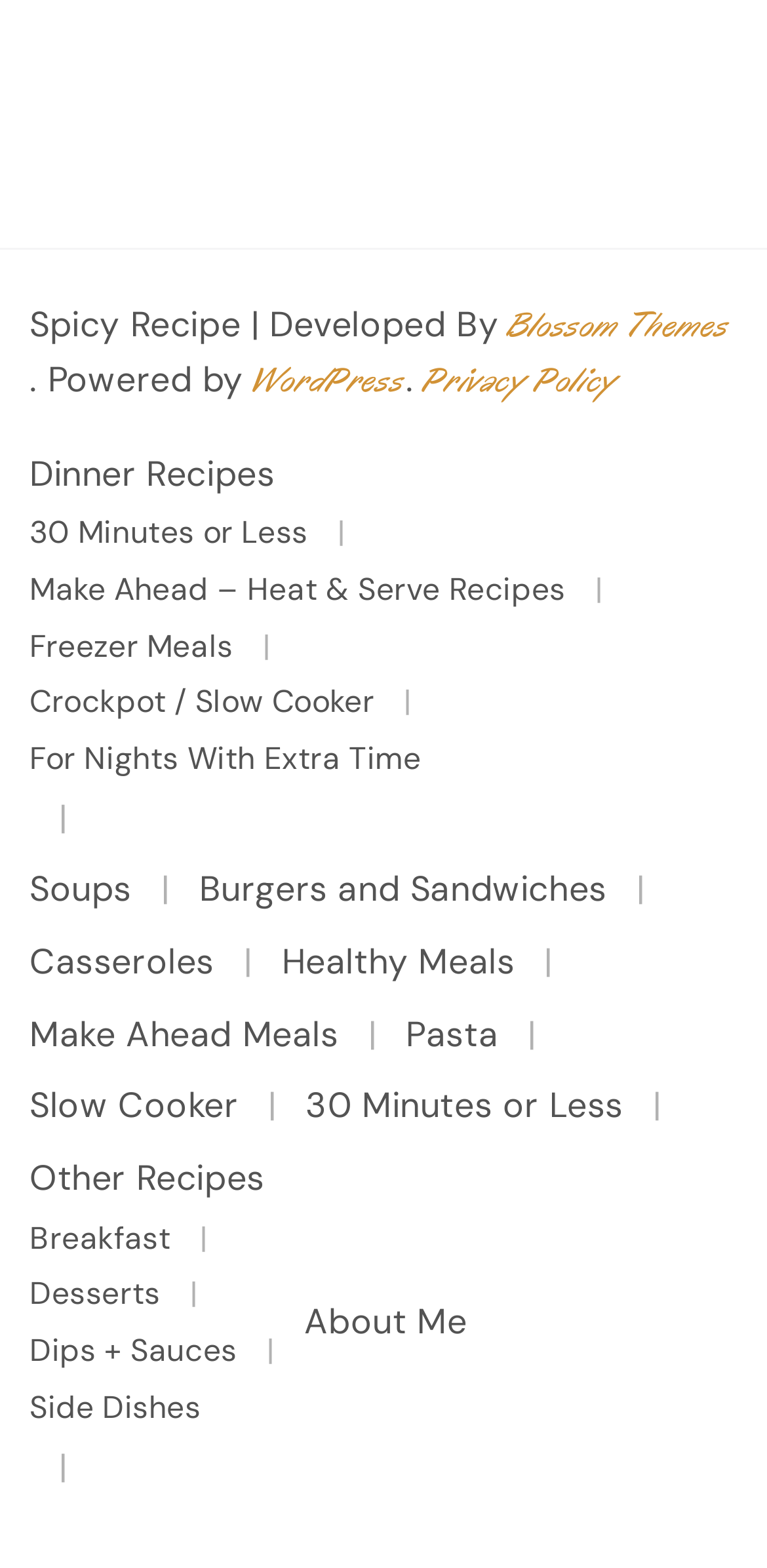What is the purpose of the 'Make Ahead – Heat & Serve Recipes' link?
Provide a one-word or short-phrase answer based on the image.

Make ahead recipes